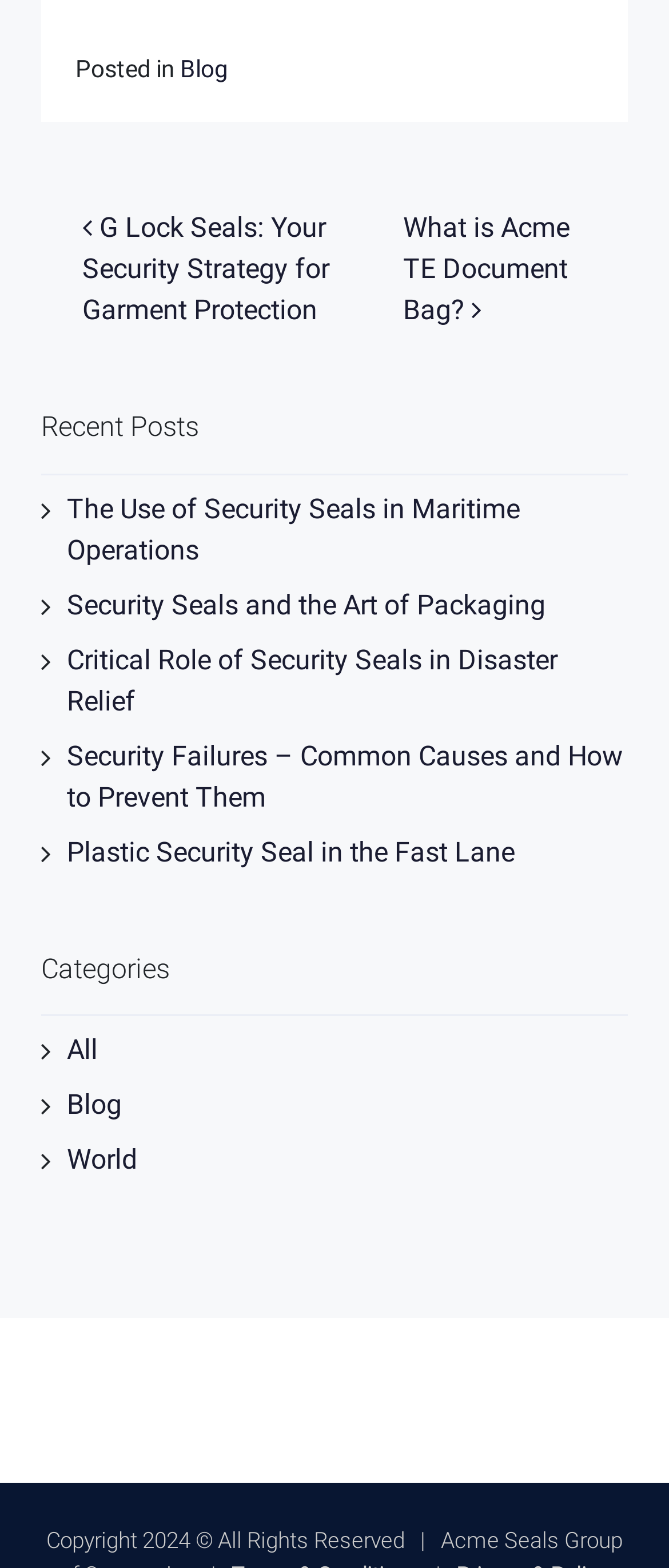What is the title of the post next to 'G Lock Seals: Your Security Strategy for Garment Protection'?
Provide a one-word or short-phrase answer based on the image.

What is Acme TE Document Bag?